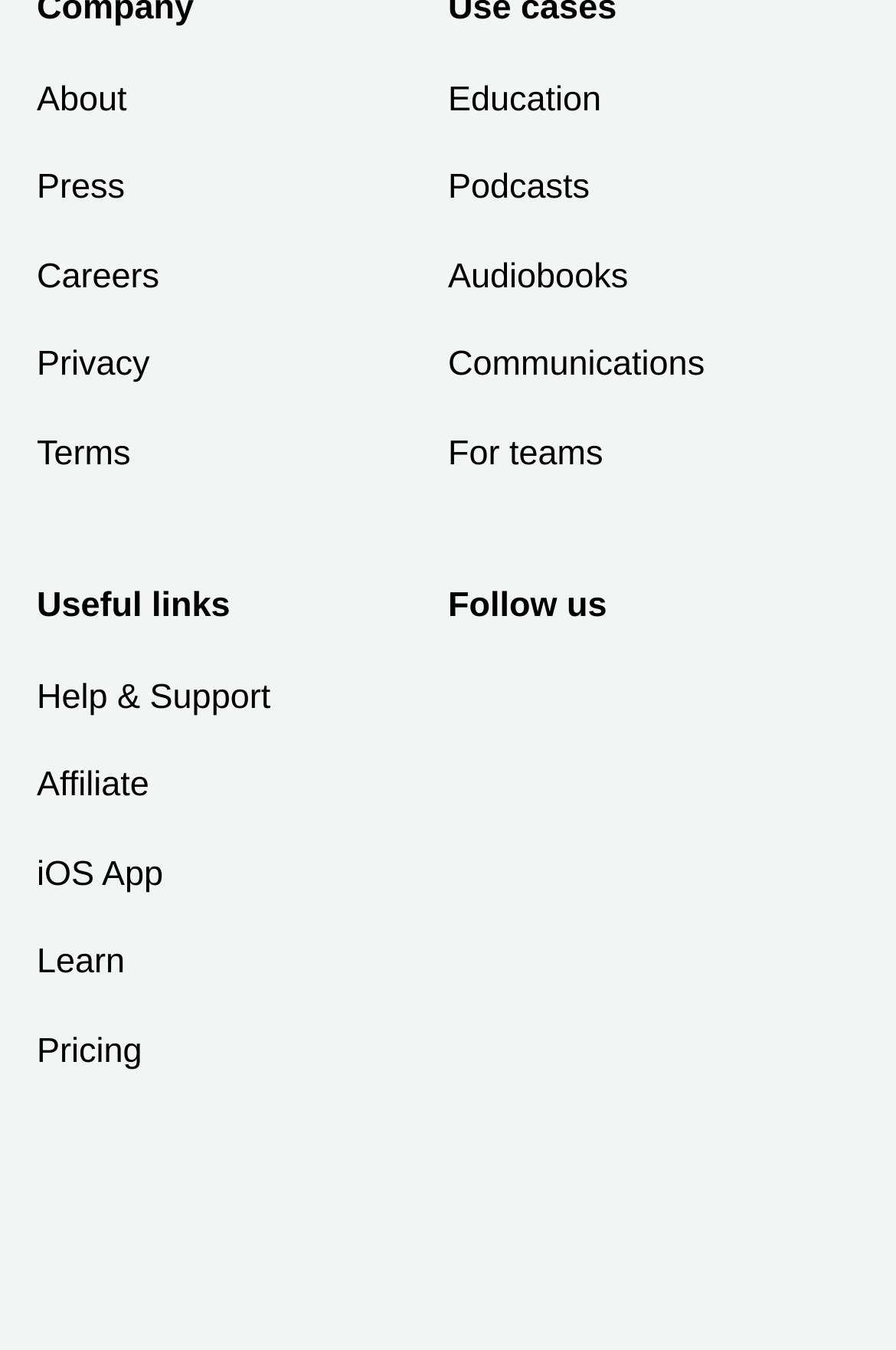Can you find the bounding box coordinates of the area I should click to execute the following instruction: "Follow Podcastle on LinkedIn"?

[0.592, 0.493, 0.643, 0.534]